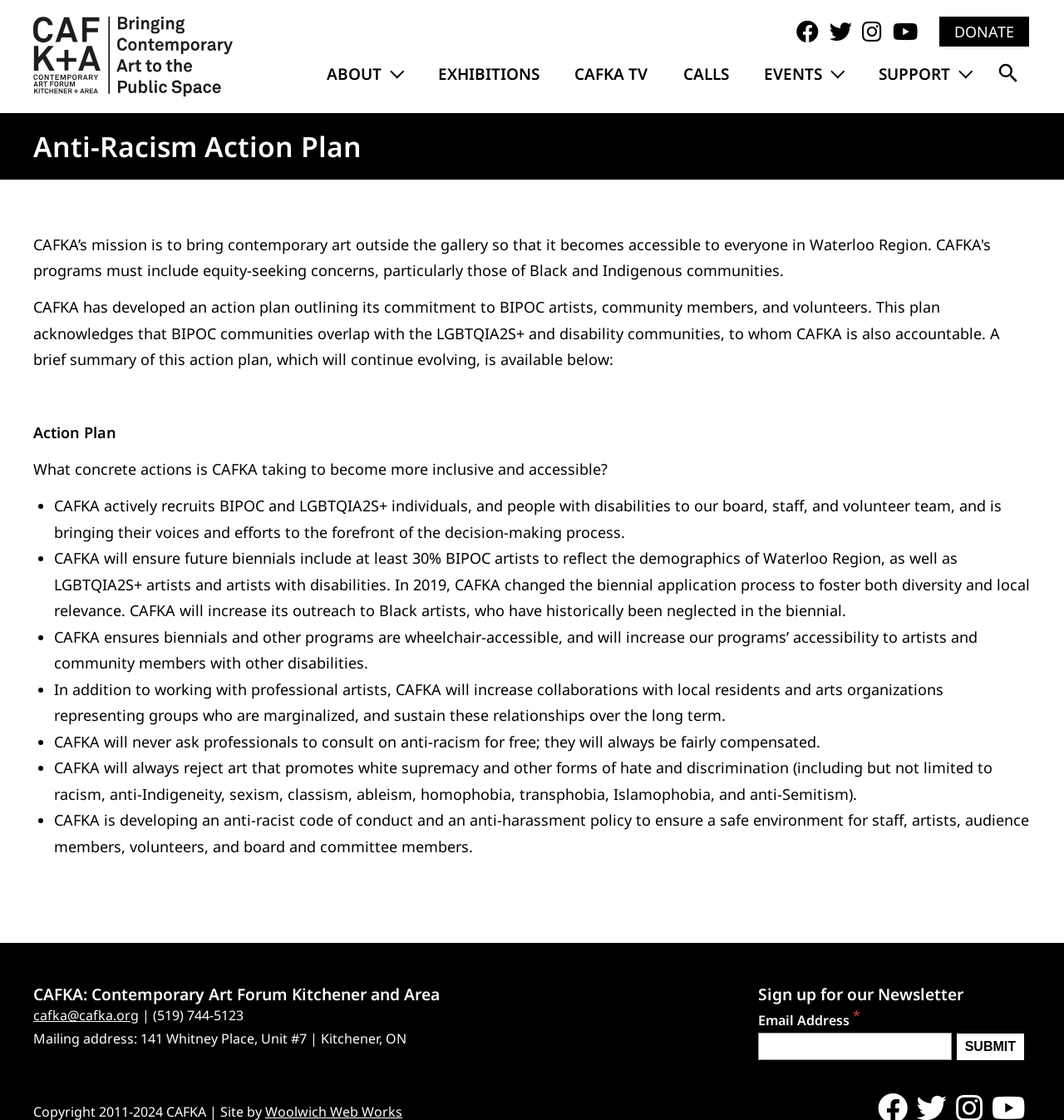Provide the bounding box coordinates for the area that should be clicked to complete the instruction: "Expand the main navigation menu".

[0.361, 0.041, 0.386, 0.085]